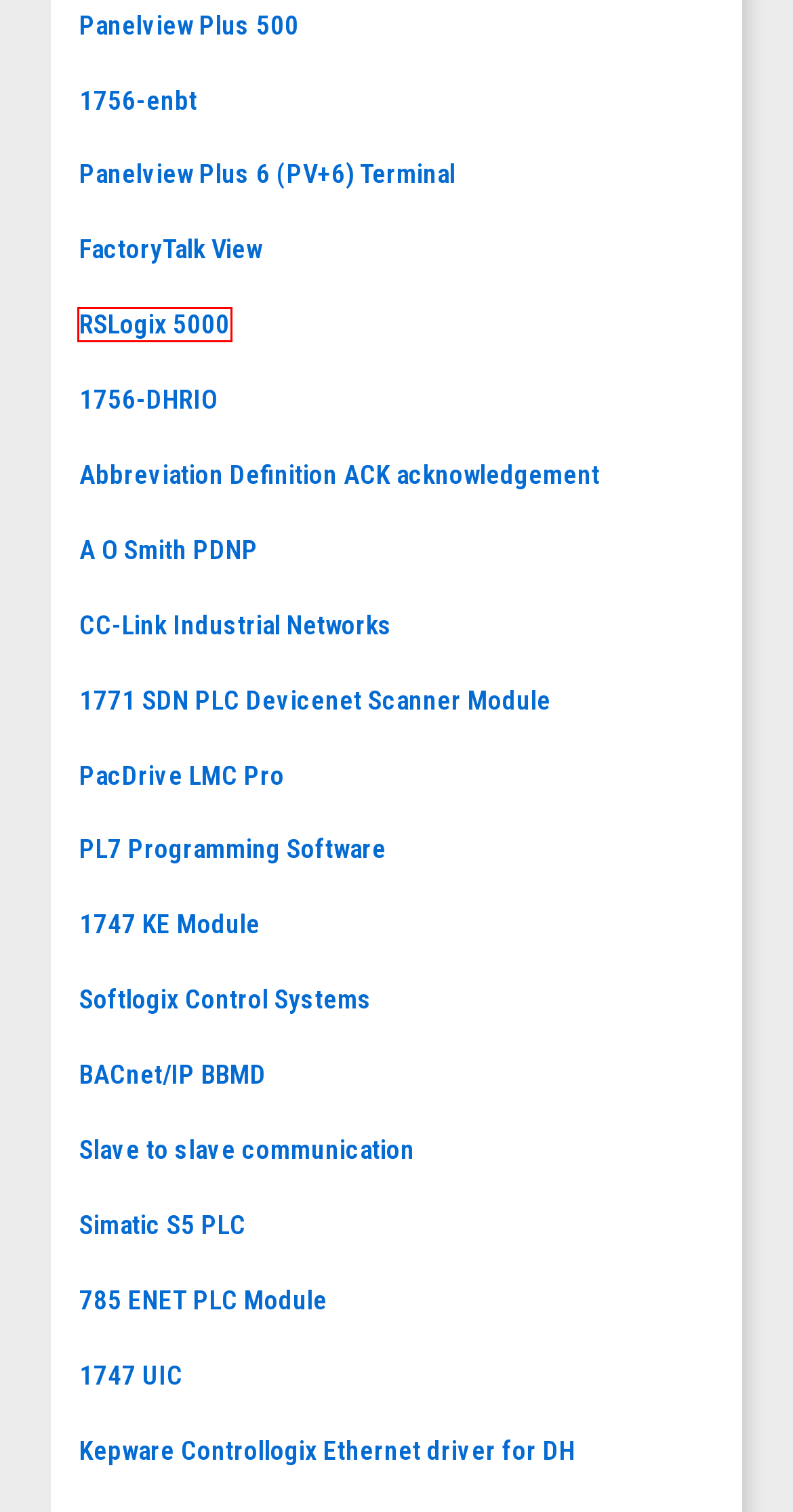Analyze the screenshot of a webpage with a red bounding box and select the webpage description that most accurately describes the new page resulting from clicking the element inside the red box. Here are the candidates:
A. Abbreviation Definition ACK acknowledgement
B. What is BACnet/IP BBMD?
C. 1747 KE Module - Automation Networks
D. Softlogix Control Systems - Automation Networks
E. 1756-DHRIO - Automation Networks
F. RSLogix 5000 - Automation Networks
G. What is PL7 Programming Software
H. Panelview Plus 500 - Automation Networks

F